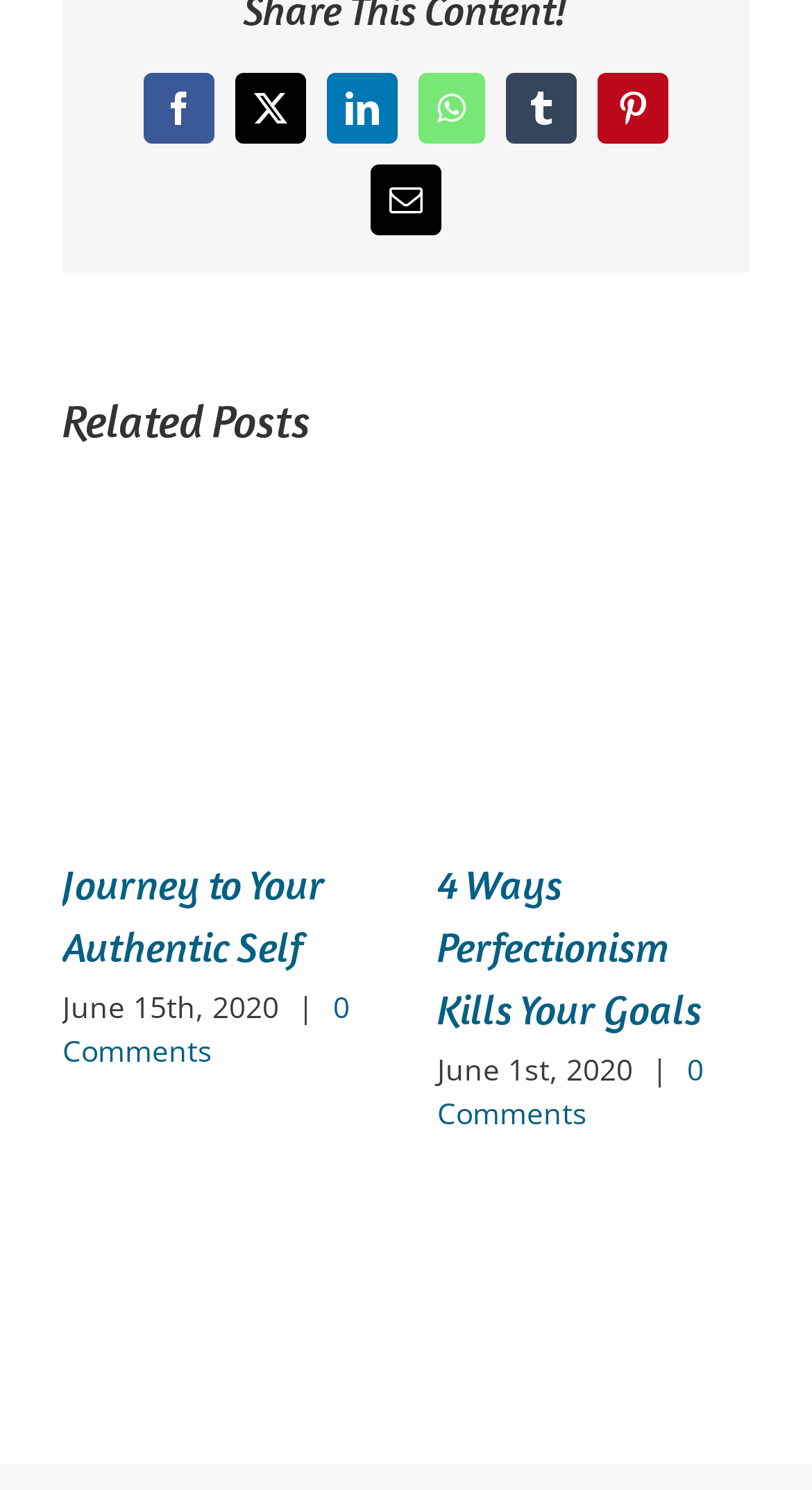Find and indicate the bounding box coordinates of the region you should select to follow the given instruction: "Read '4 Ways Perfectionism Kills Your Goals'".

[0.731, 0.416, 0.854, 0.483]